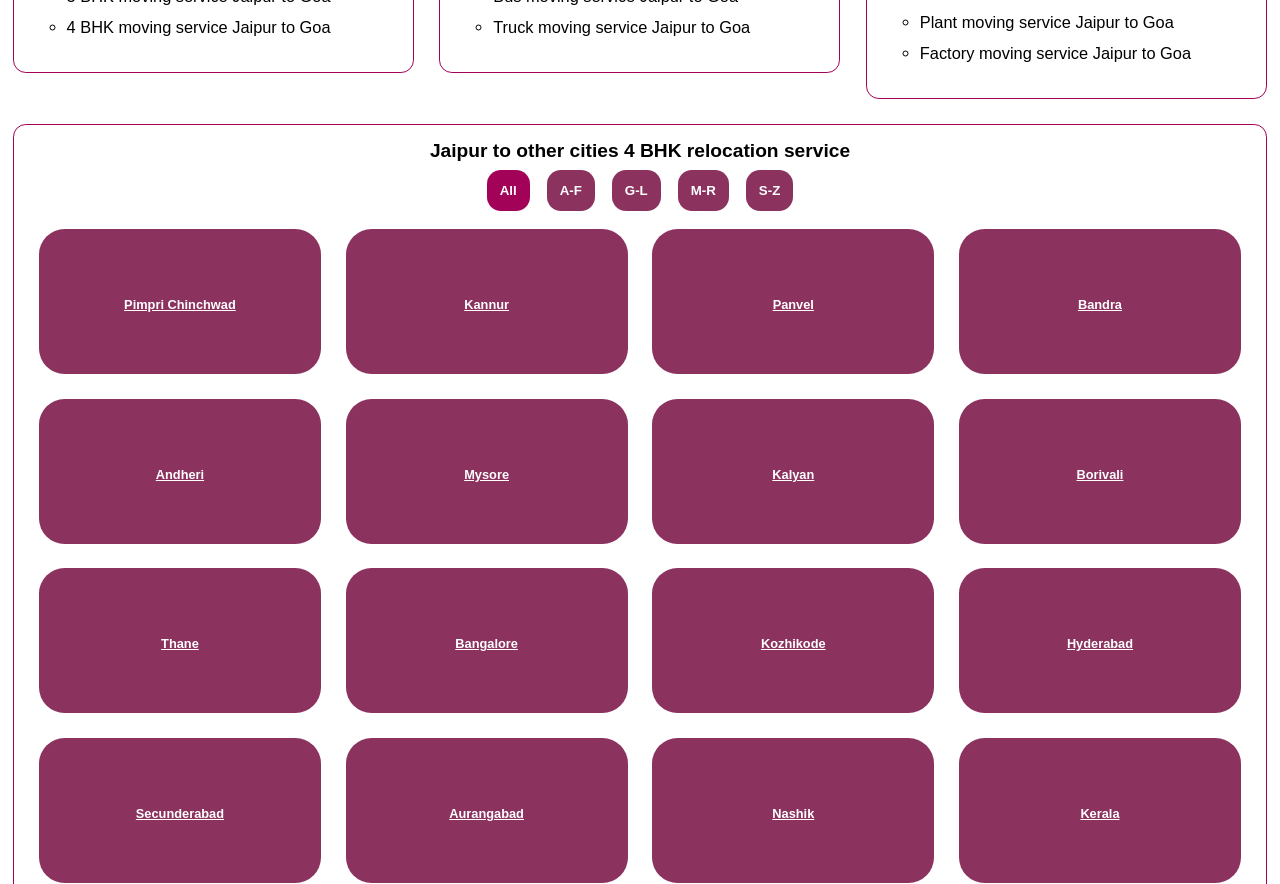Determine the bounding box coordinates of the element that should be clicked to execute the following command: "Select an option from the 'Archives' combobox".

None